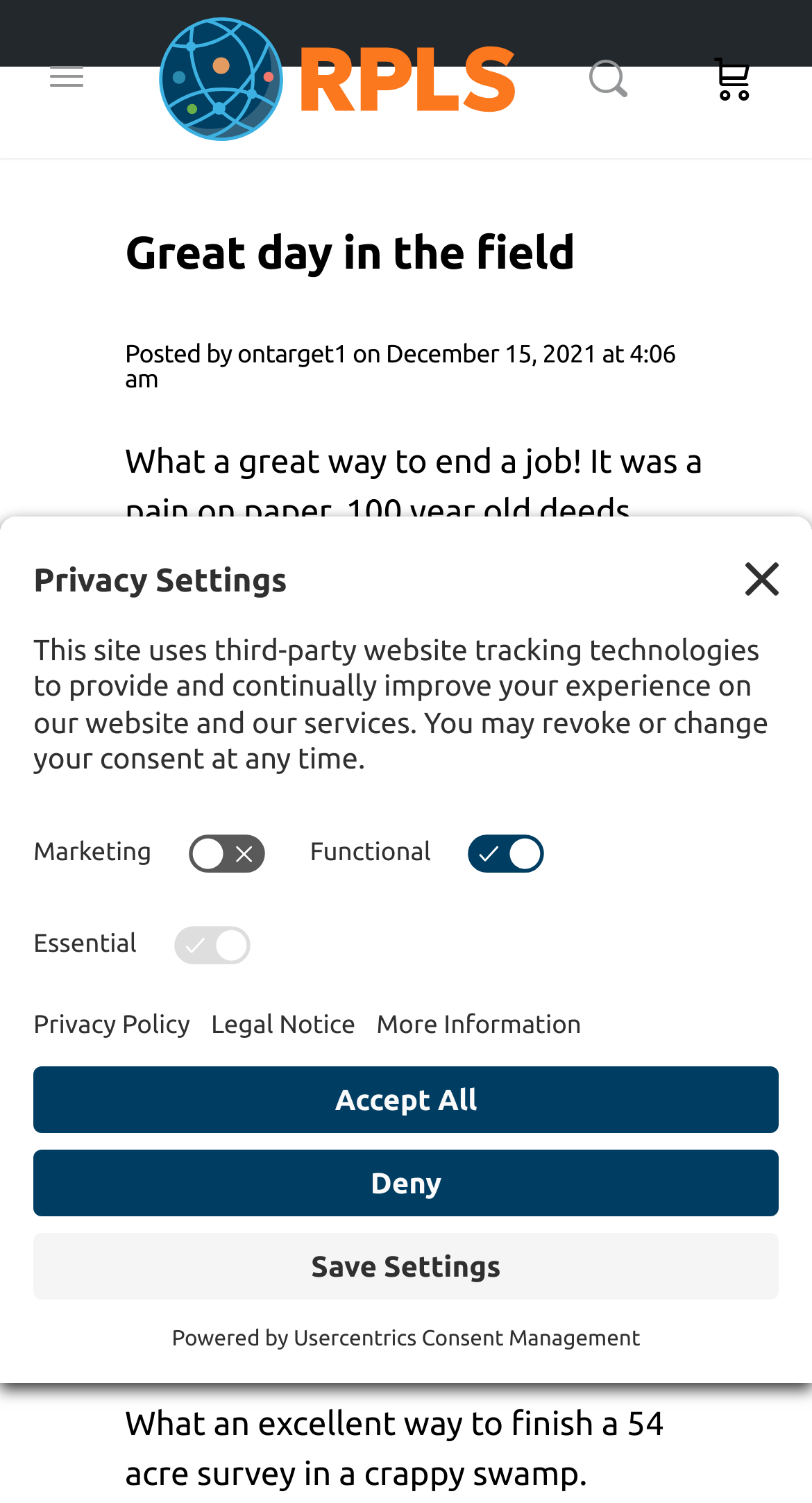Locate the bounding box coordinates of the element that should be clicked to fulfill the instruction: "Click the RPLS logo".

[0.196, 0.011, 0.635, 0.094]